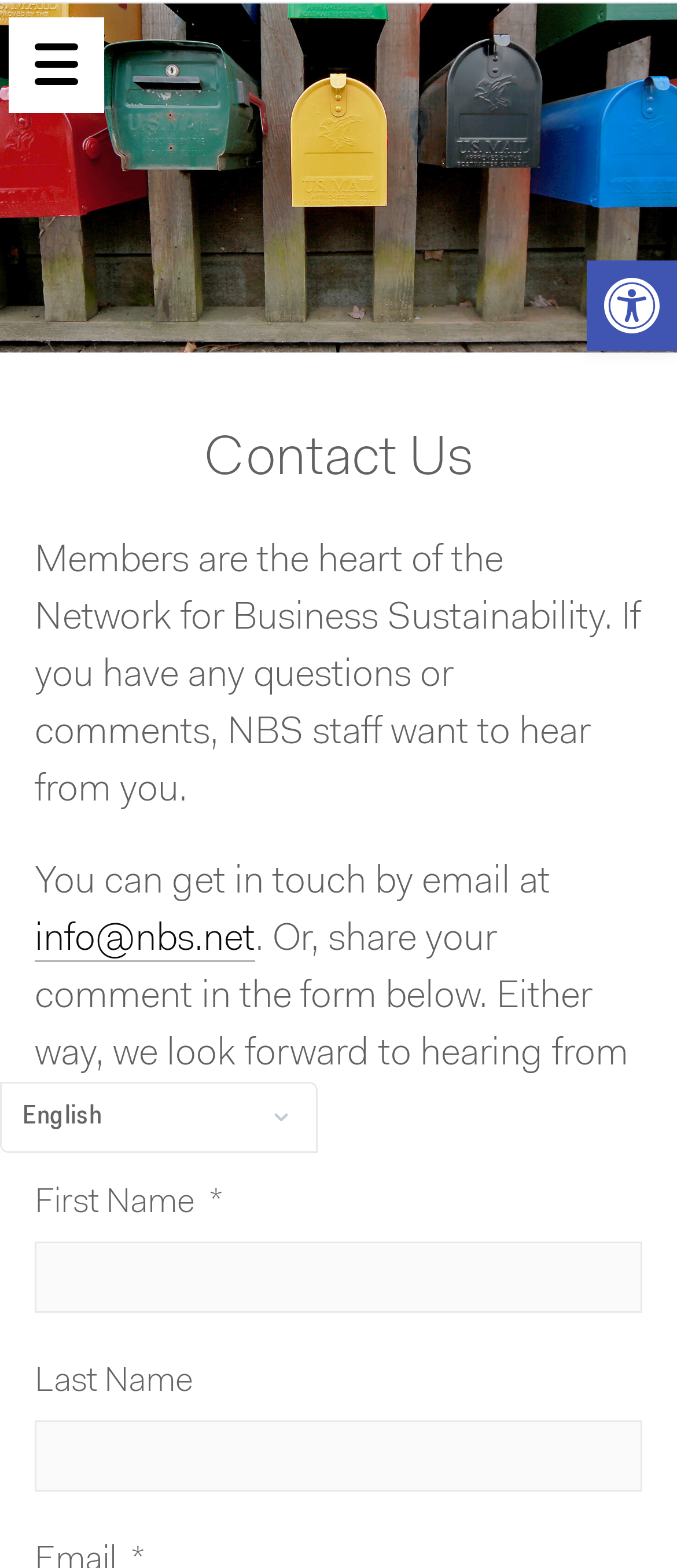Write an extensive caption that covers every aspect of the webpage.

The webpage is a contact page for the Network for Business Sustainability. At the top right corner, there is a link to open the toolbar accessibility tools, accompanied by an image with the same name. On the top left, there is a menu trigger button.

The main content of the page is divided into sections. The first section has a heading "Contact Us" at the top, followed by a paragraph of text that describes the purpose of the page. Below this paragraph, there is a section that provides contact information, including an email address "info@nbs.net" that is a clickable link.

Underneath the contact information, there is a form that allows users to share their comments. The form consists of several fields, including "First Name" and "Last Name", which are both accompanied by textboxes. The "First Name" field is required, indicated by an asterisk. At the bottom of the form, there is a combobox that allows users to select their language.

Overall, the webpage is designed to facilitate communication between users and the NBS staff, providing multiple ways for users to get in touch, including email and a comment form.